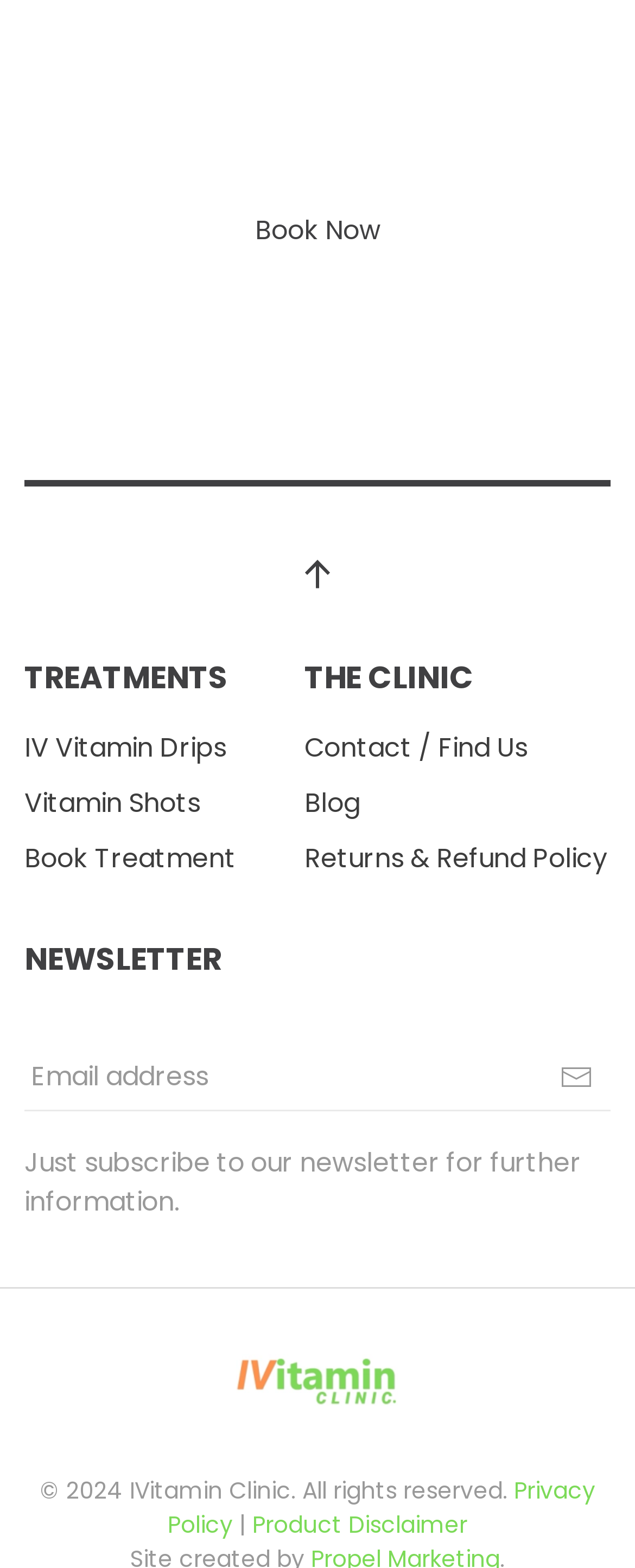What is the main action on the top of the page?
Look at the image and construct a detailed response to the question.

The main action on the top of the page is 'Make an appointment' which is indicated by the heading 'MAKE AN APPOINTMENT' and the 'Book Now' link.